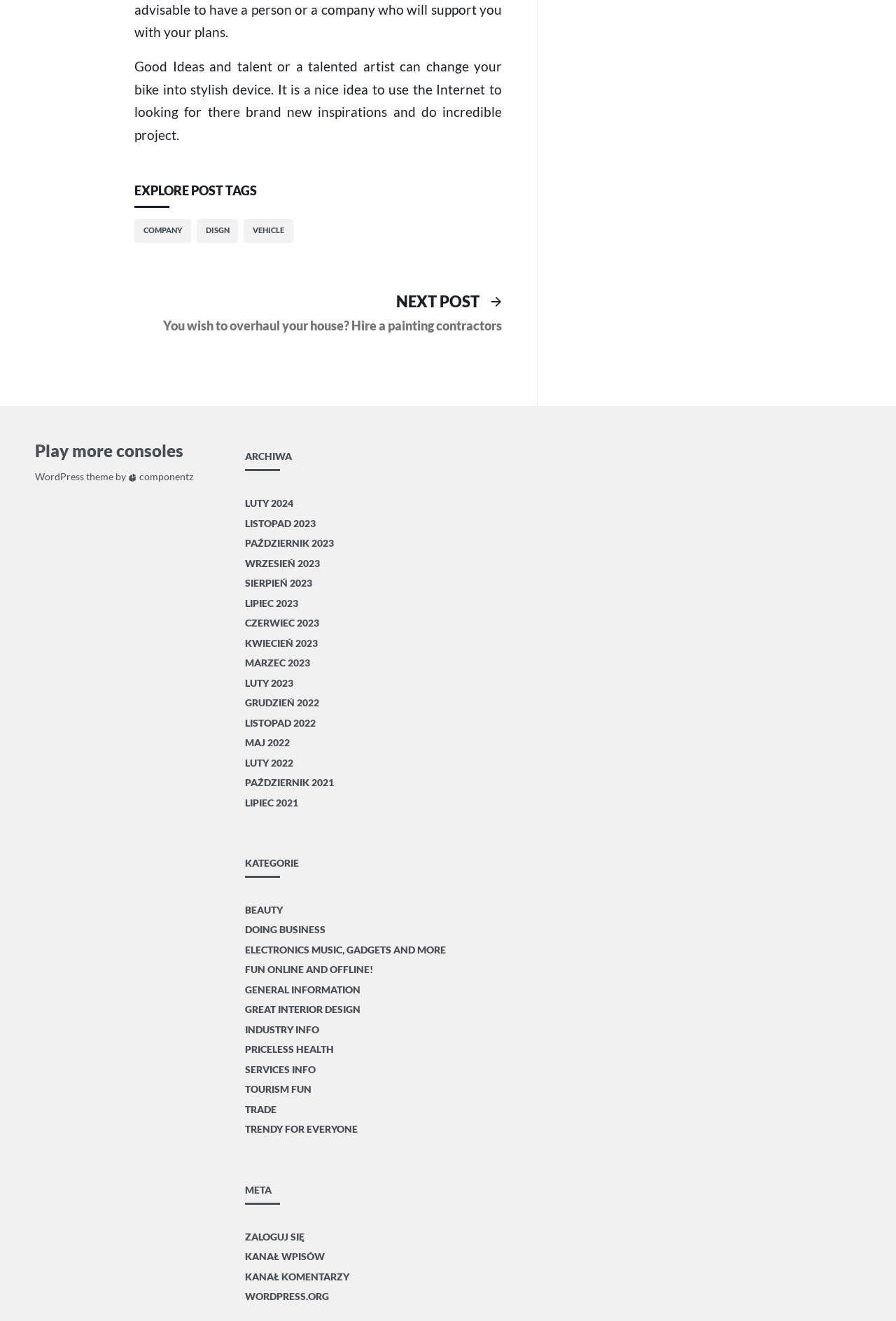Please pinpoint the bounding box coordinates for the region I should click to adhere to this instruction: "Read the 'Bathroom Remodeling Ideas' article".

None